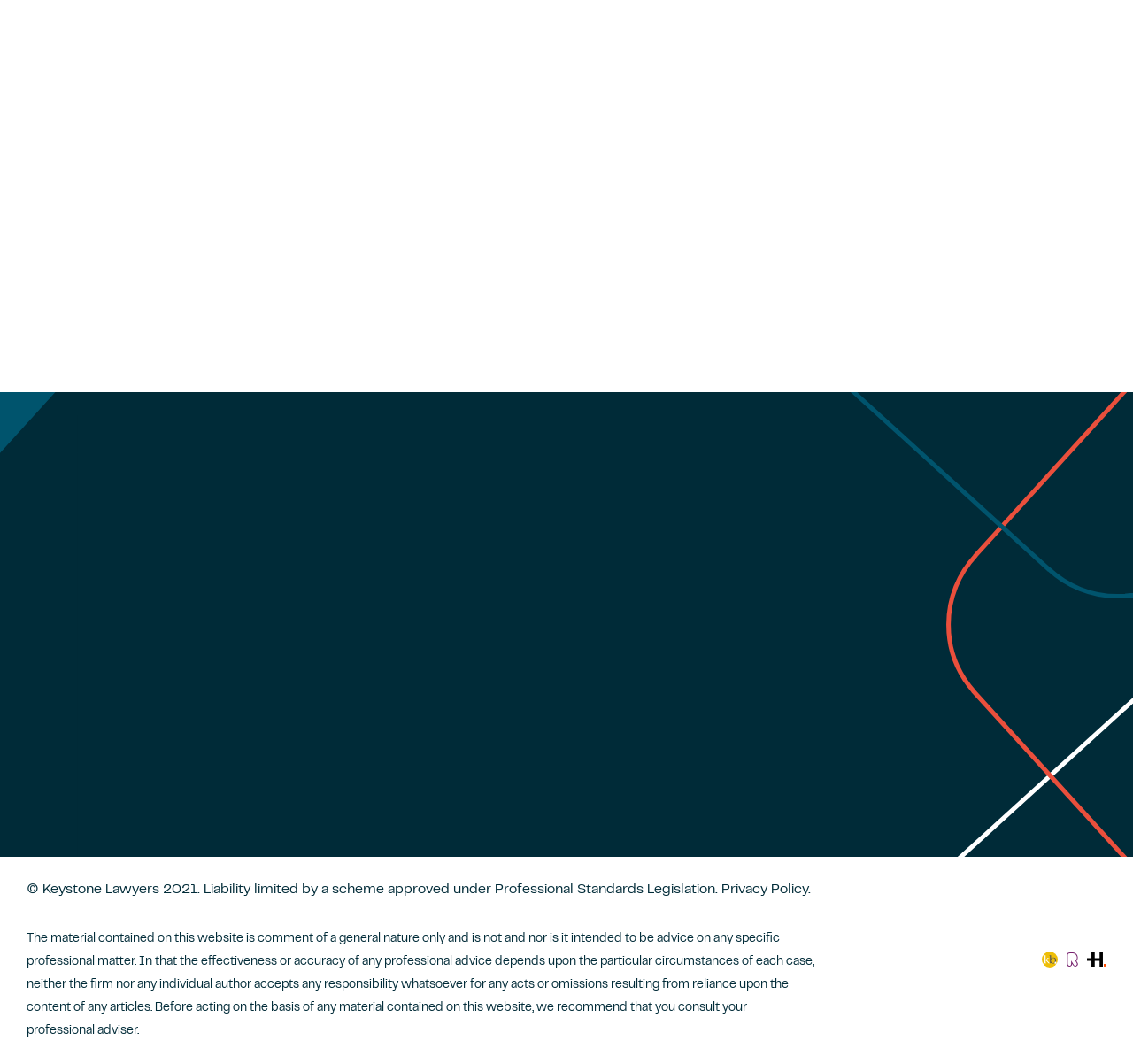Find the bounding box coordinates of the element's region that should be clicked in order to follow the given instruction: "Check 'Privacy Policy'". The coordinates should consist of four float numbers between 0 and 1, i.e., [left, top, right, bottom].

[0.637, 0.83, 0.713, 0.842]